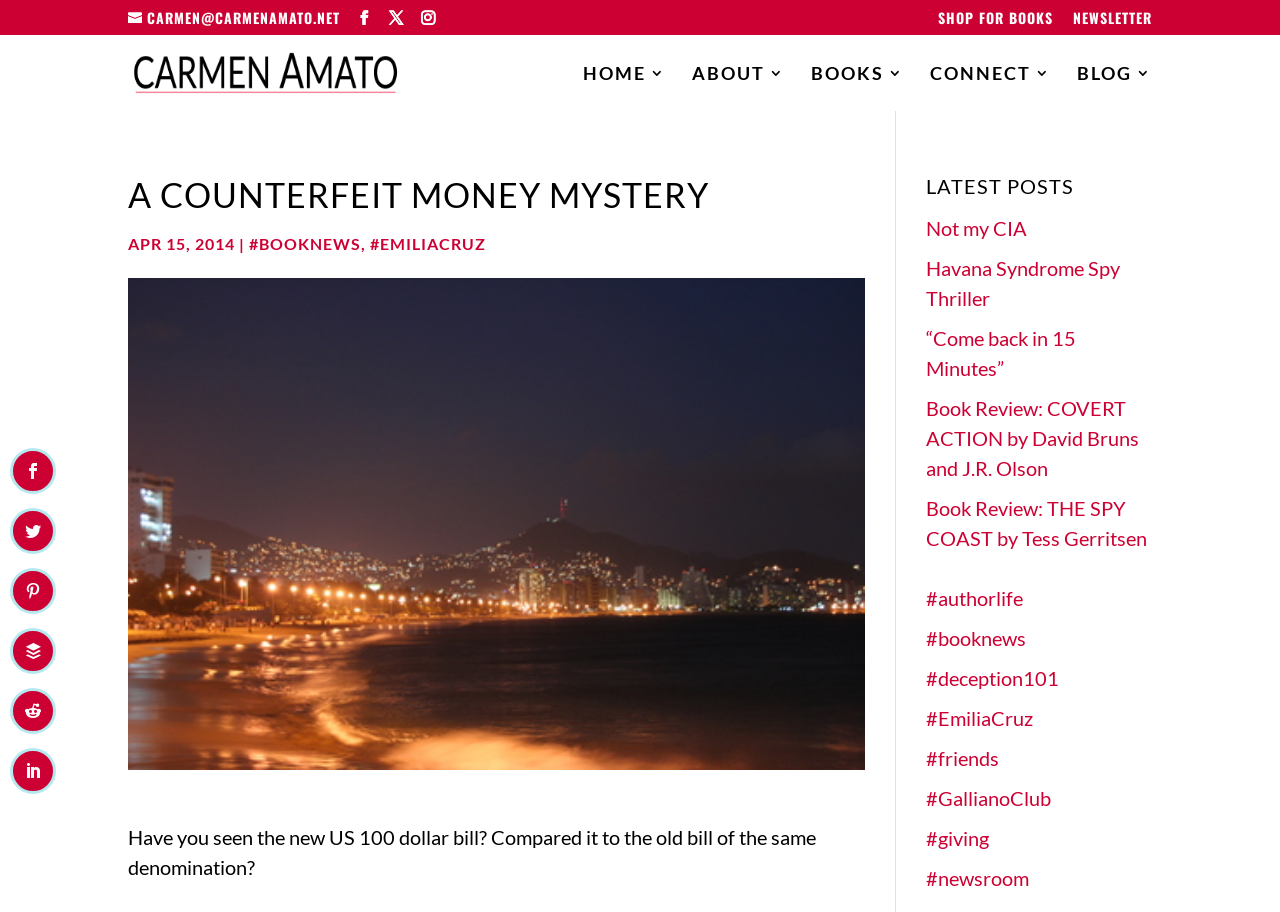Please provide a detailed answer to the question below by examining the image:
What is the date of the post about the new $100 bill?

The date of the post about the new $100 bill is mentioned as 'APR 15, 2014' in the StaticText element.